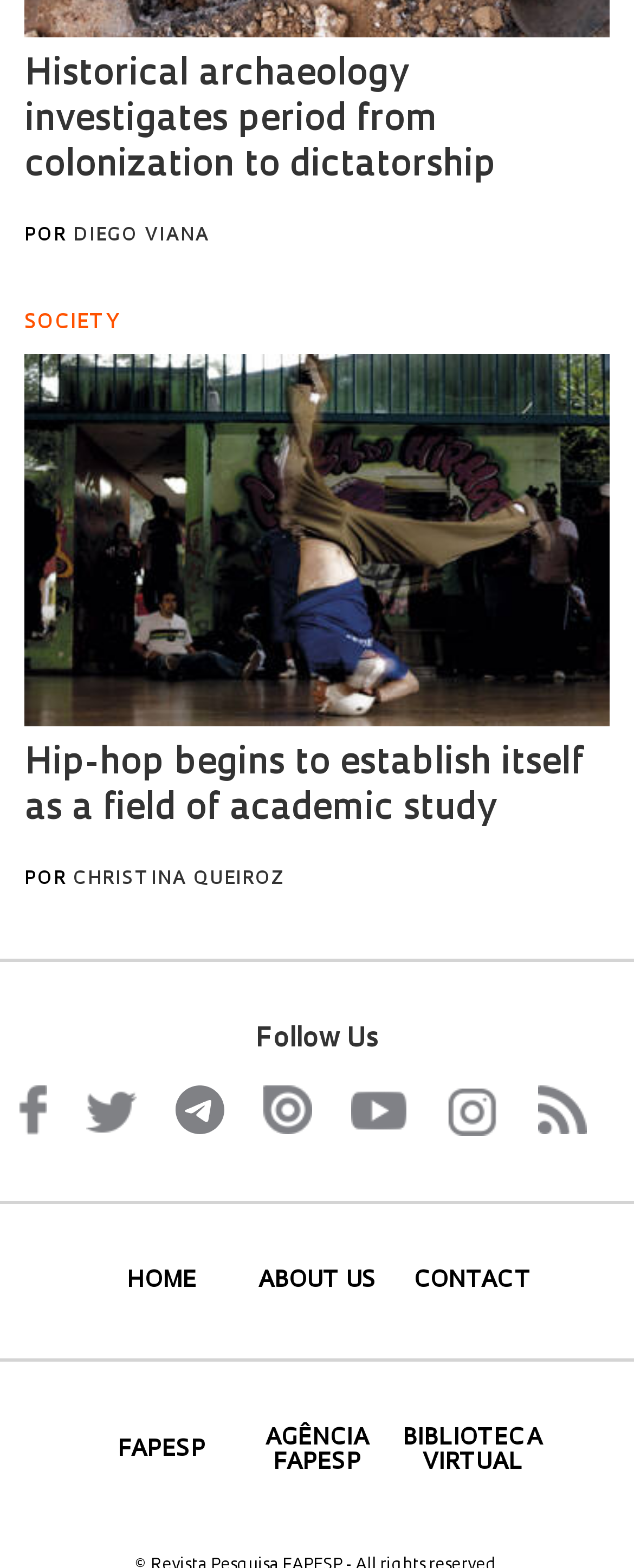How many links are available in the bottom navigation bar?
Please answer the question with a detailed and comprehensive explanation.

I counted the number of links available in the bottom navigation bar, which are FAPESP, AGÊNCIA FAPESP, and BIBLIOTECA VIRTUAL.